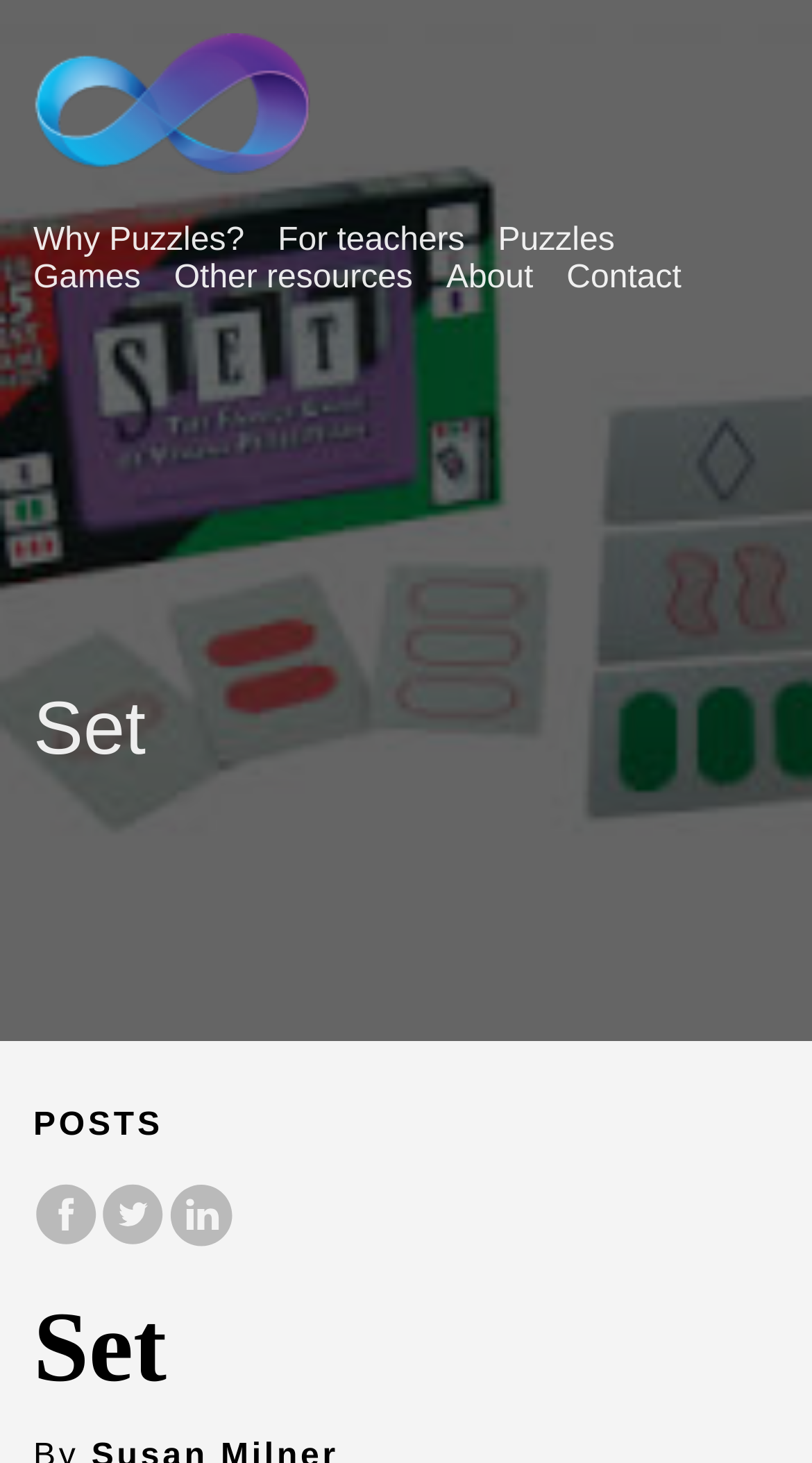What is the text of the second heading? Examine the screenshot and reply using just one word or a brief phrase.

Set